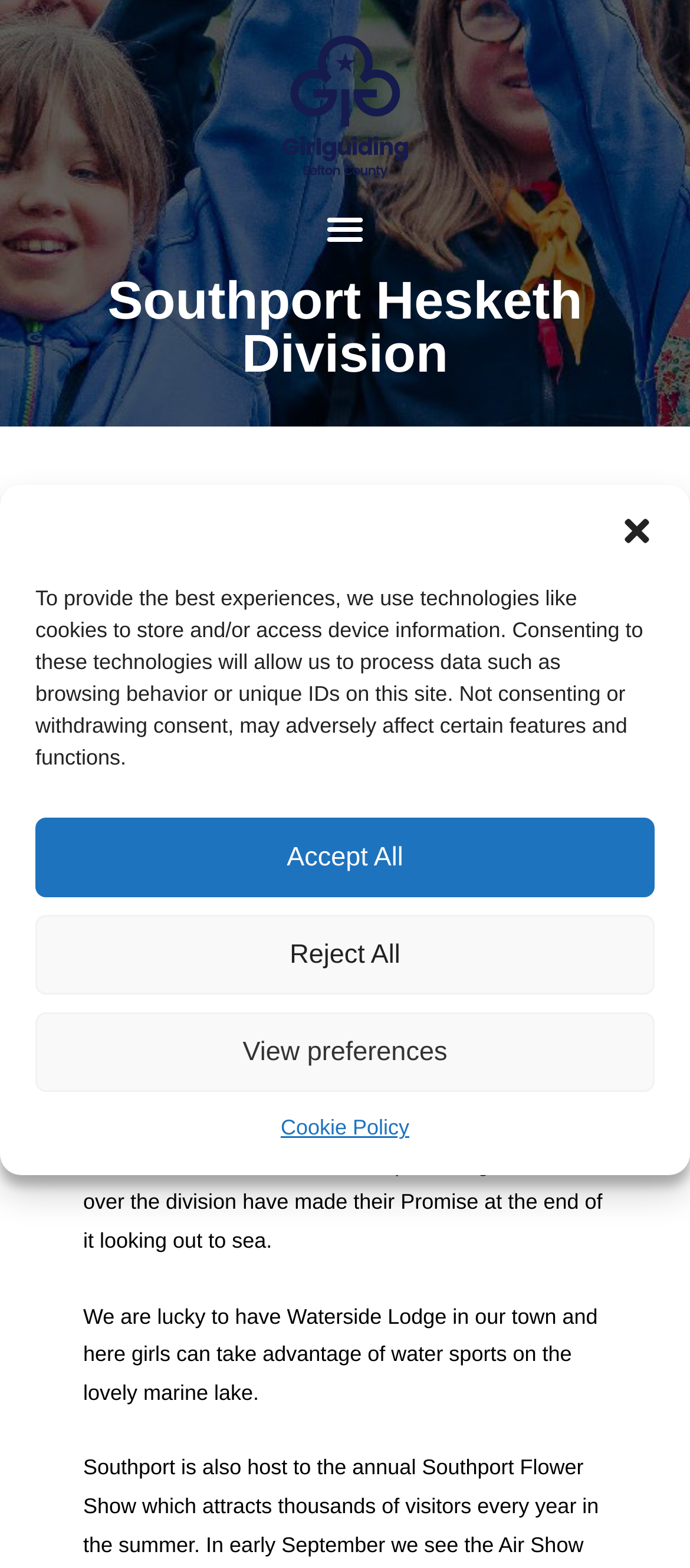Given the element description, predict the bounding box coordinates in the format (top-left x, top-left y, bottom-right x, bottom-right y). Make sure all values are between 0 and 1. Here is the element description: View preferences

[0.051, 0.646, 0.949, 0.697]